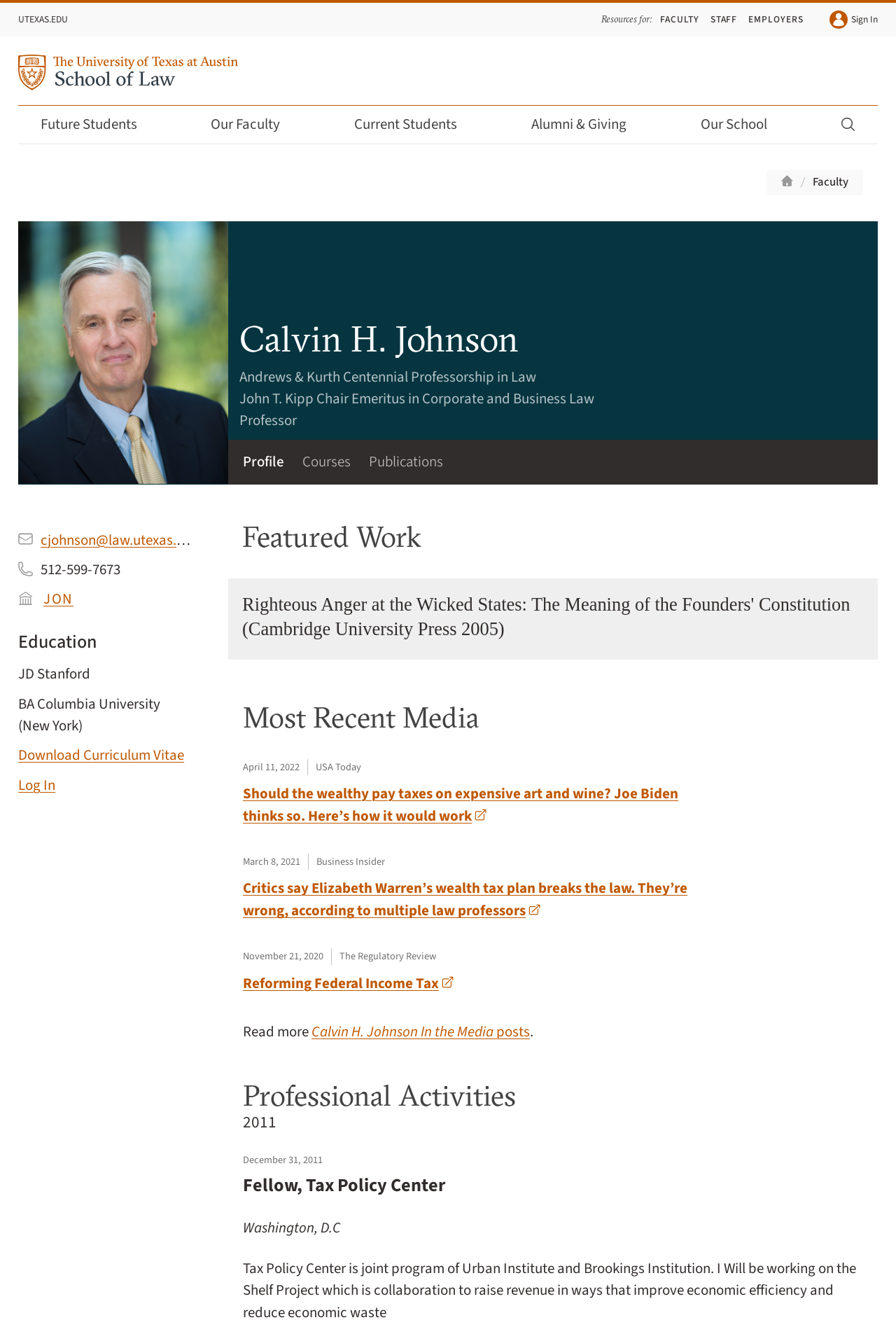Point out the bounding box coordinates of the section to click in order to follow this instruction: "Read more about Calvin H. Johnson In the Media posts".

[0.348, 0.762, 0.591, 0.777]